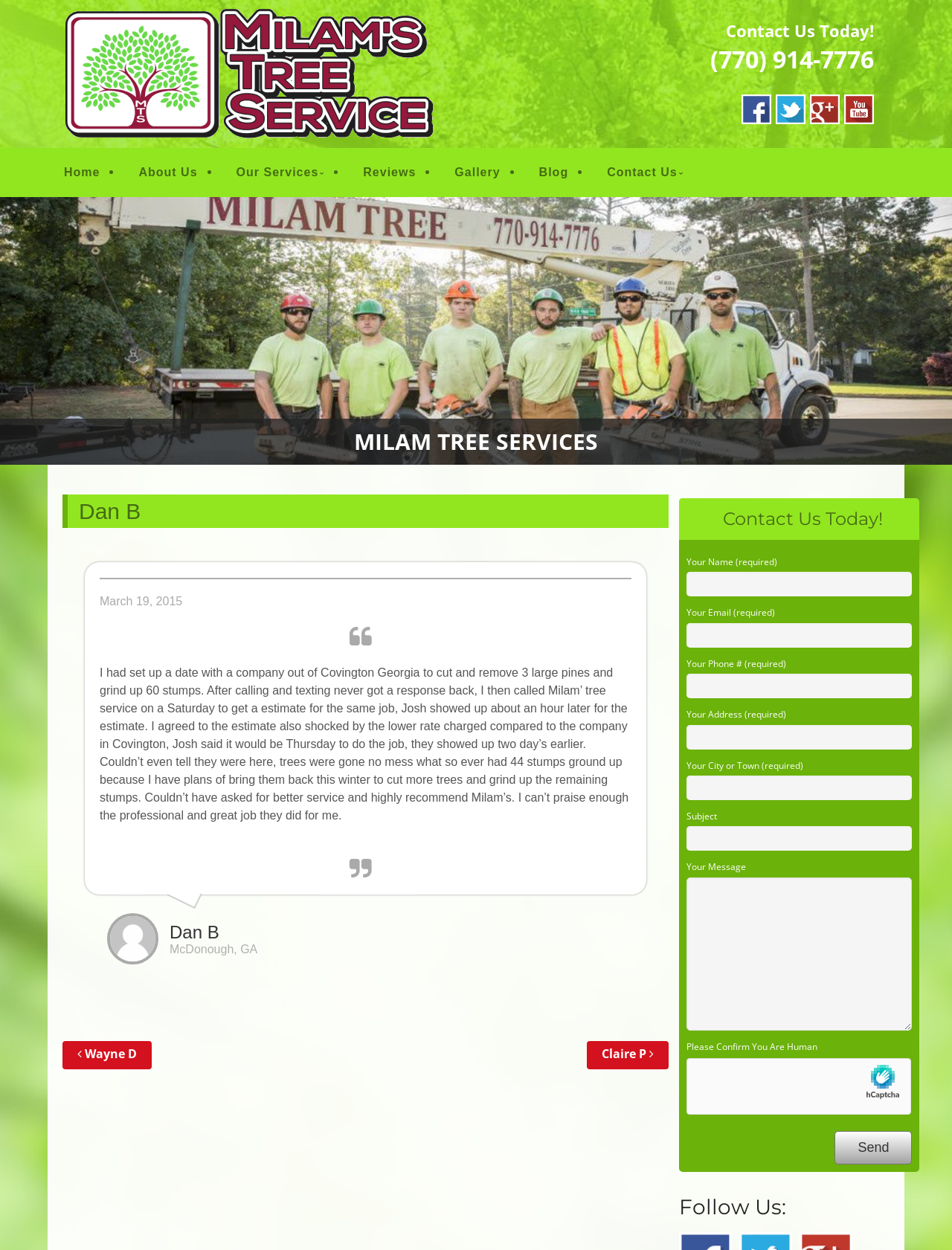Please provide a one-word or short phrase answer to the question:
What is the company name?

Milam Tree Services